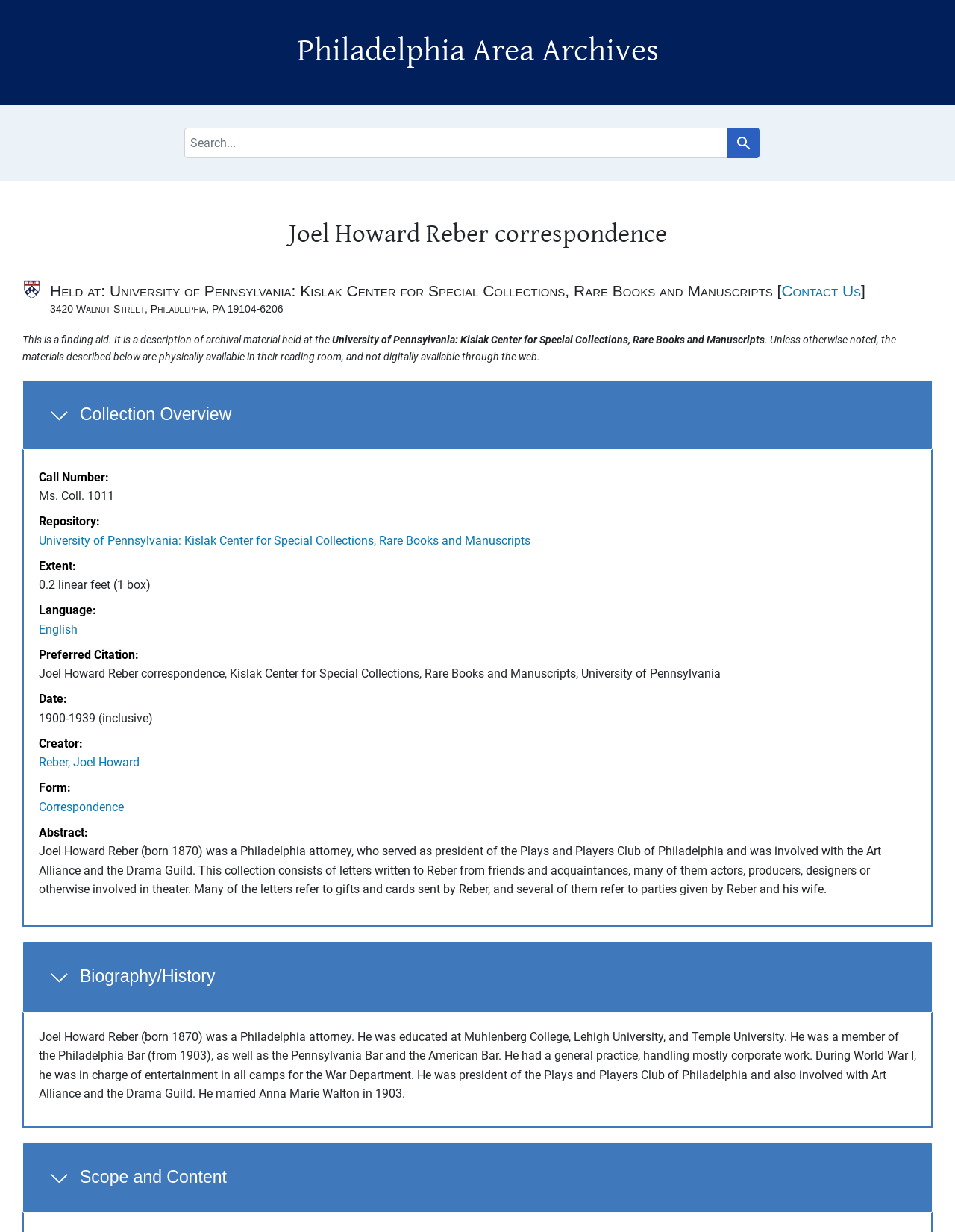Please determine the bounding box coordinates for the element that should be clicked to follow these instructions: "Search for archival material".

[0.193, 0.104, 0.762, 0.129]